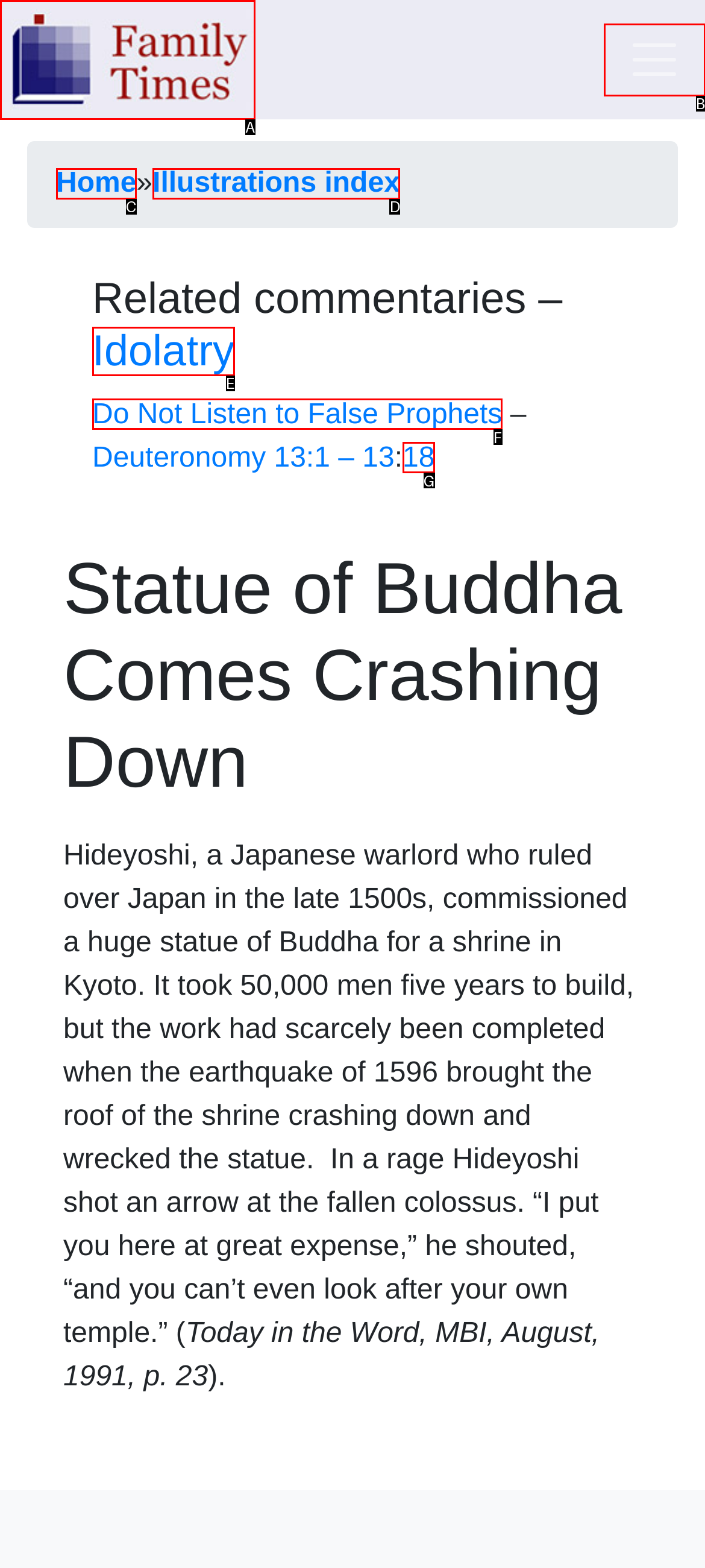Find the UI element described as: Idolatry
Reply with the letter of the appropriate option.

E